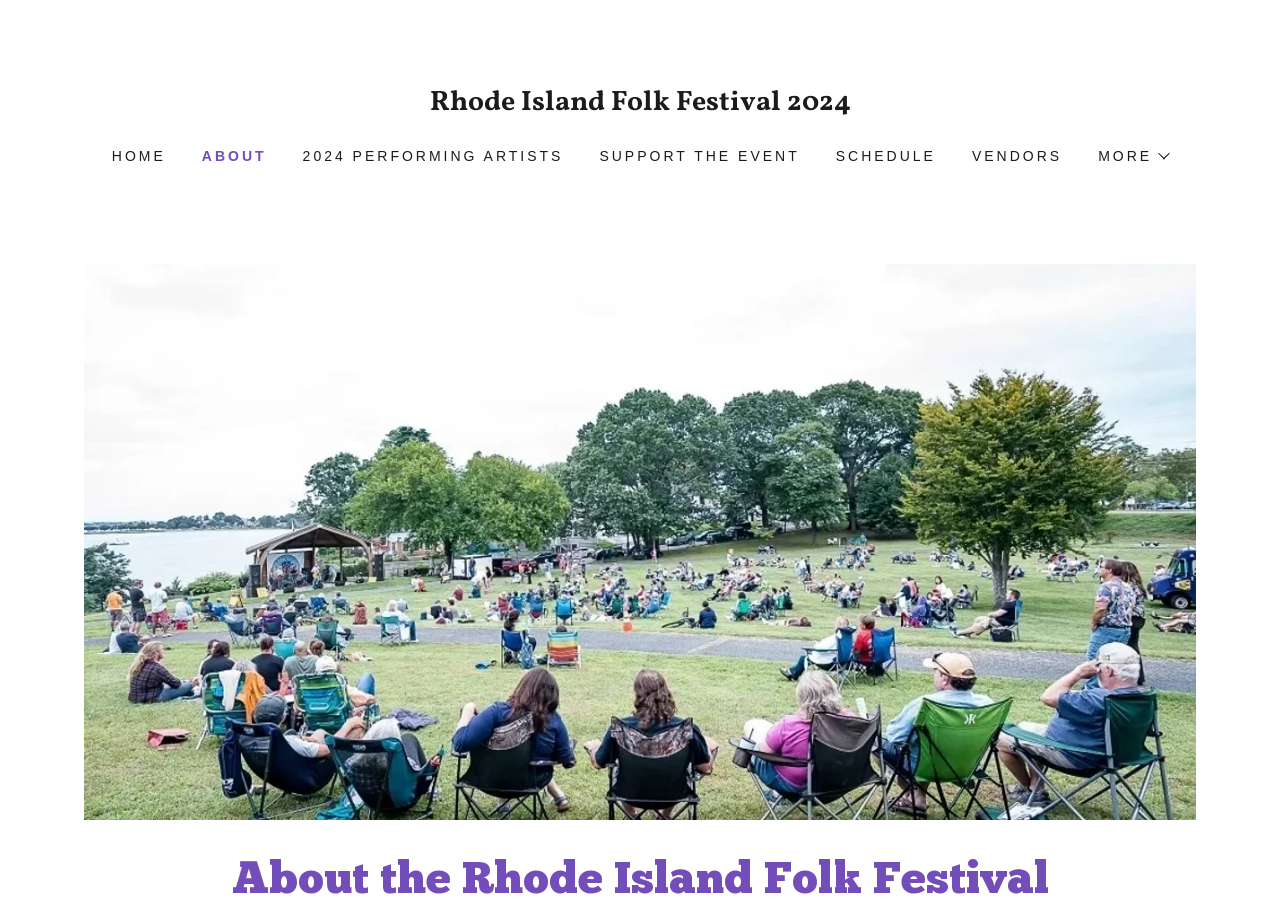Carefully examine the image and provide an in-depth answer to the question: How many navigation links are there?

I counted the number of links in the main navigation menu, which are 'HOME', 'ABOUT', '2024 PERFORMING ARTISTS', 'SUPPORT THE EVENT', 'SCHEDULE', 'VENDORS', and 'MORE'.